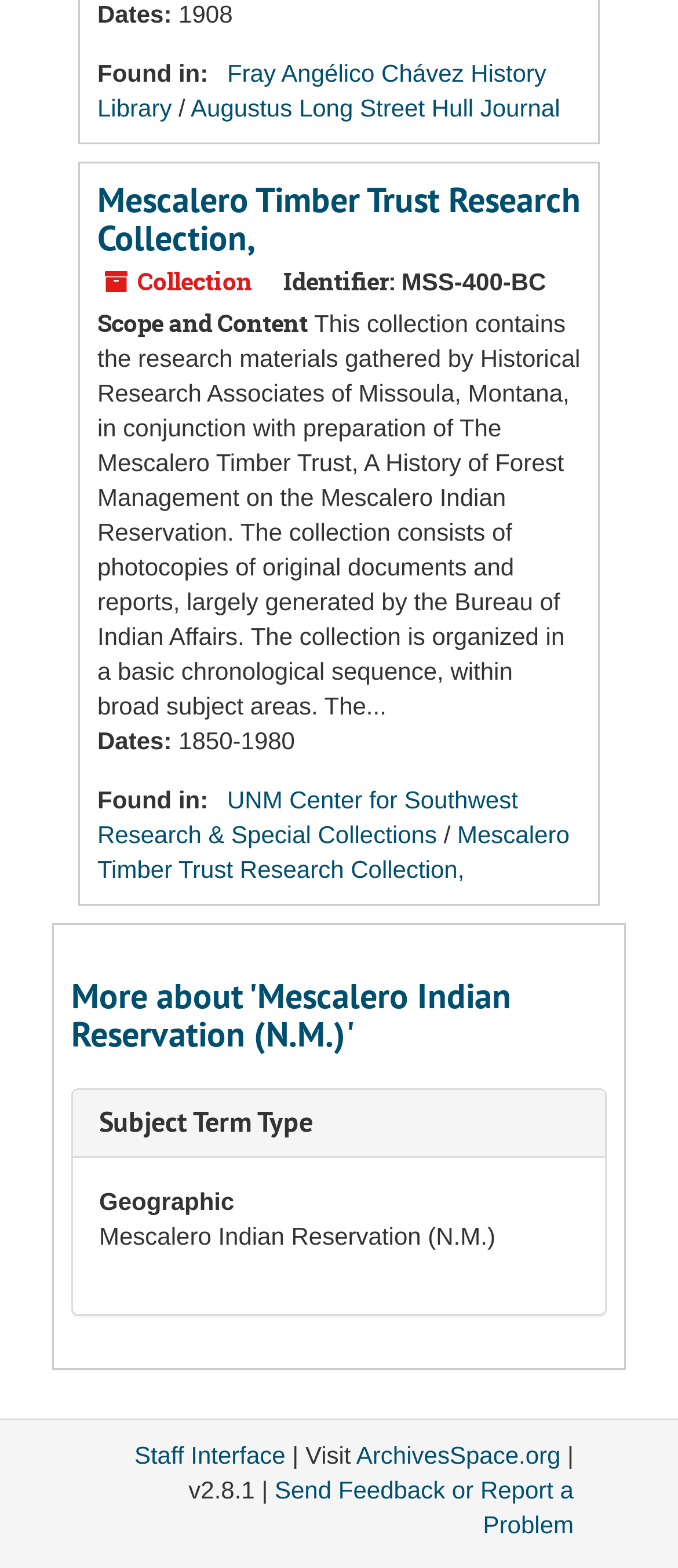Please respond to the question using a single word or phrase:
What is the identifier of the collection?

MSS-400-BC